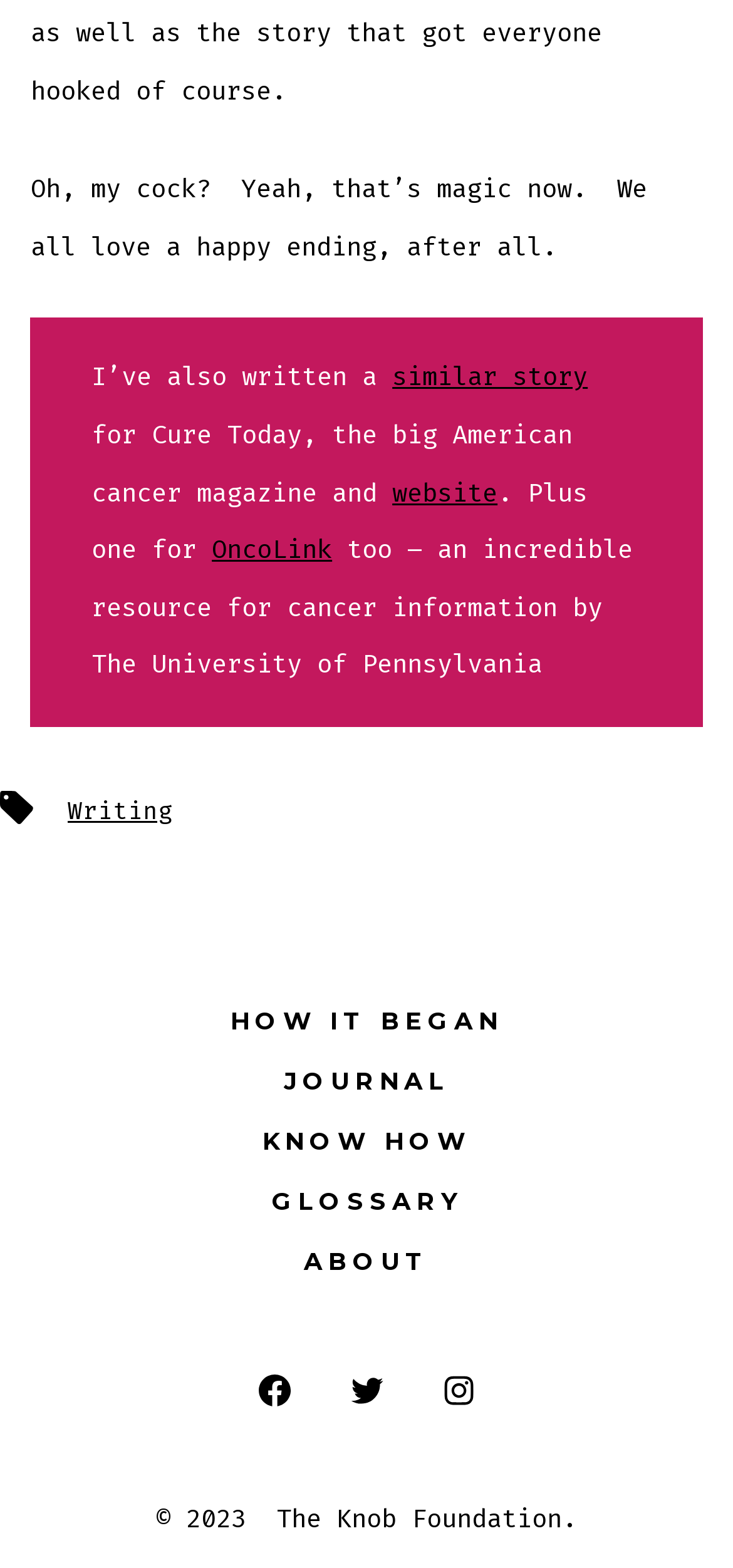From the webpage screenshot, predict the bounding box coordinates (top-left x, top-left y, bottom-right x, bottom-right y) for the UI element described here: neck pain

None